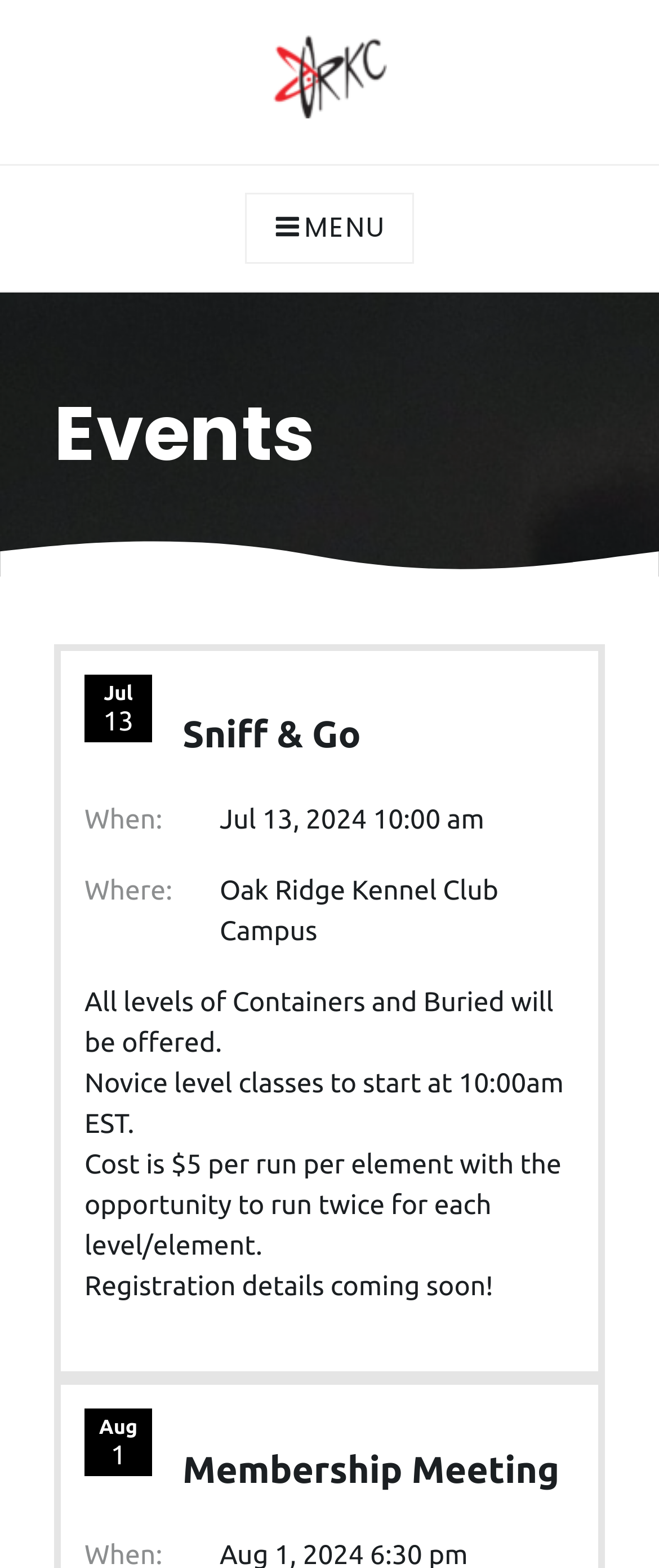Respond concisely with one word or phrase to the following query:
What time do novice level classes start?

10:00am EST